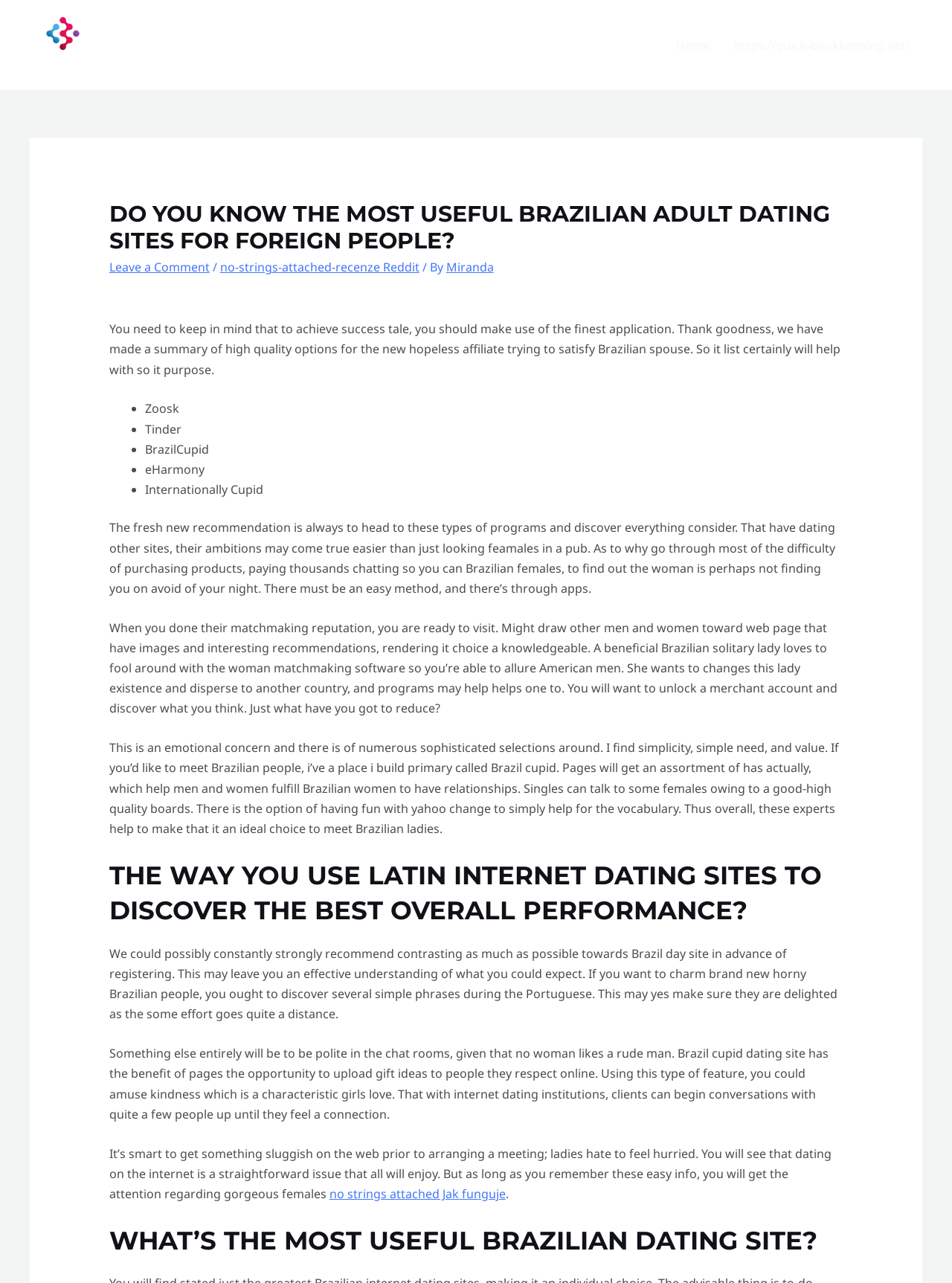Determine the main text heading of the webpage and provide its content.

DO YOU KNOW THE MOST USEFUL BRAZILIAN ADULT DATING SITES FOR FOREIGN PEOPLE?